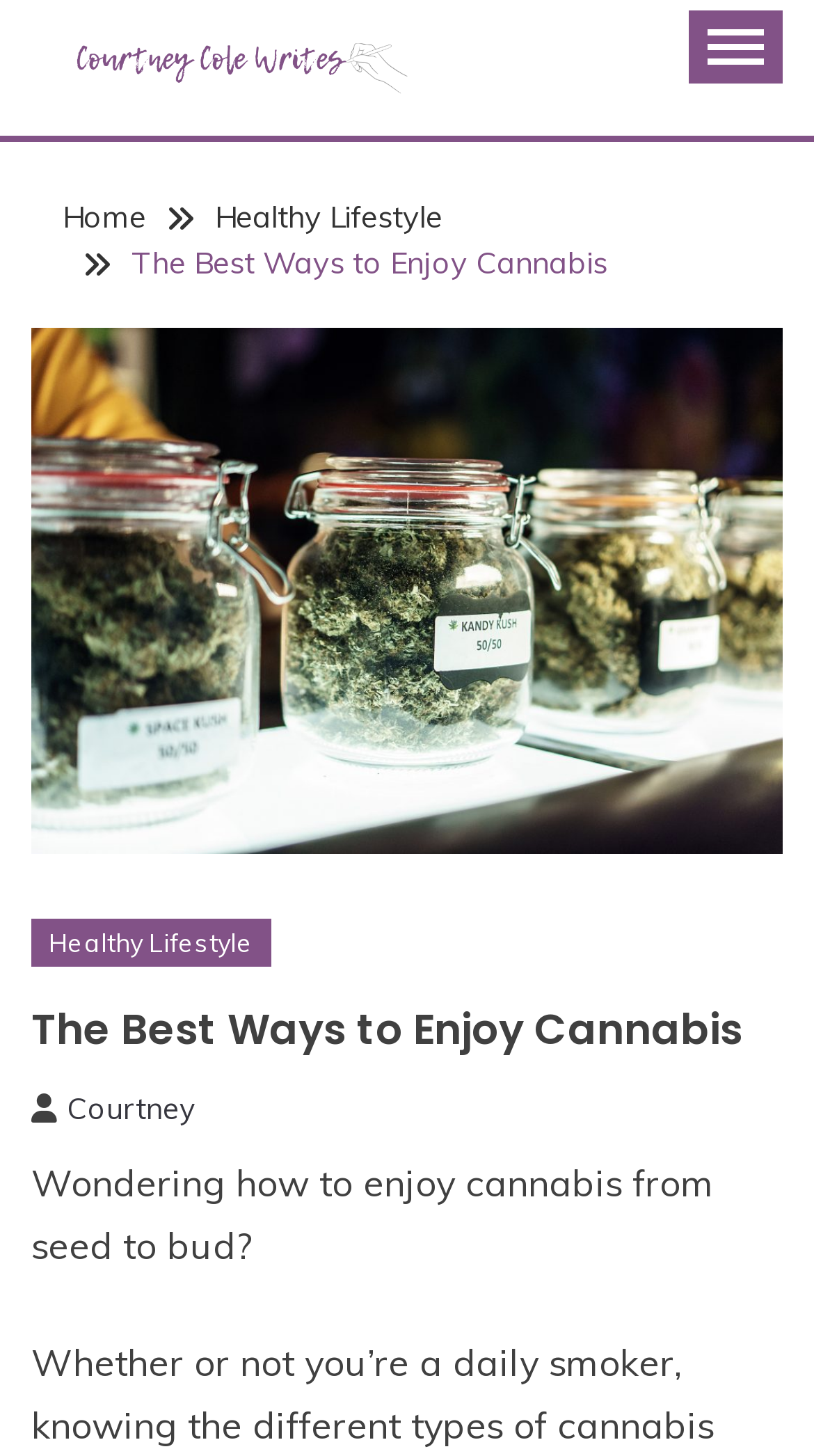Extract the main headline from the webpage and generate its text.

The Best Ways to Enjoy Cannabis